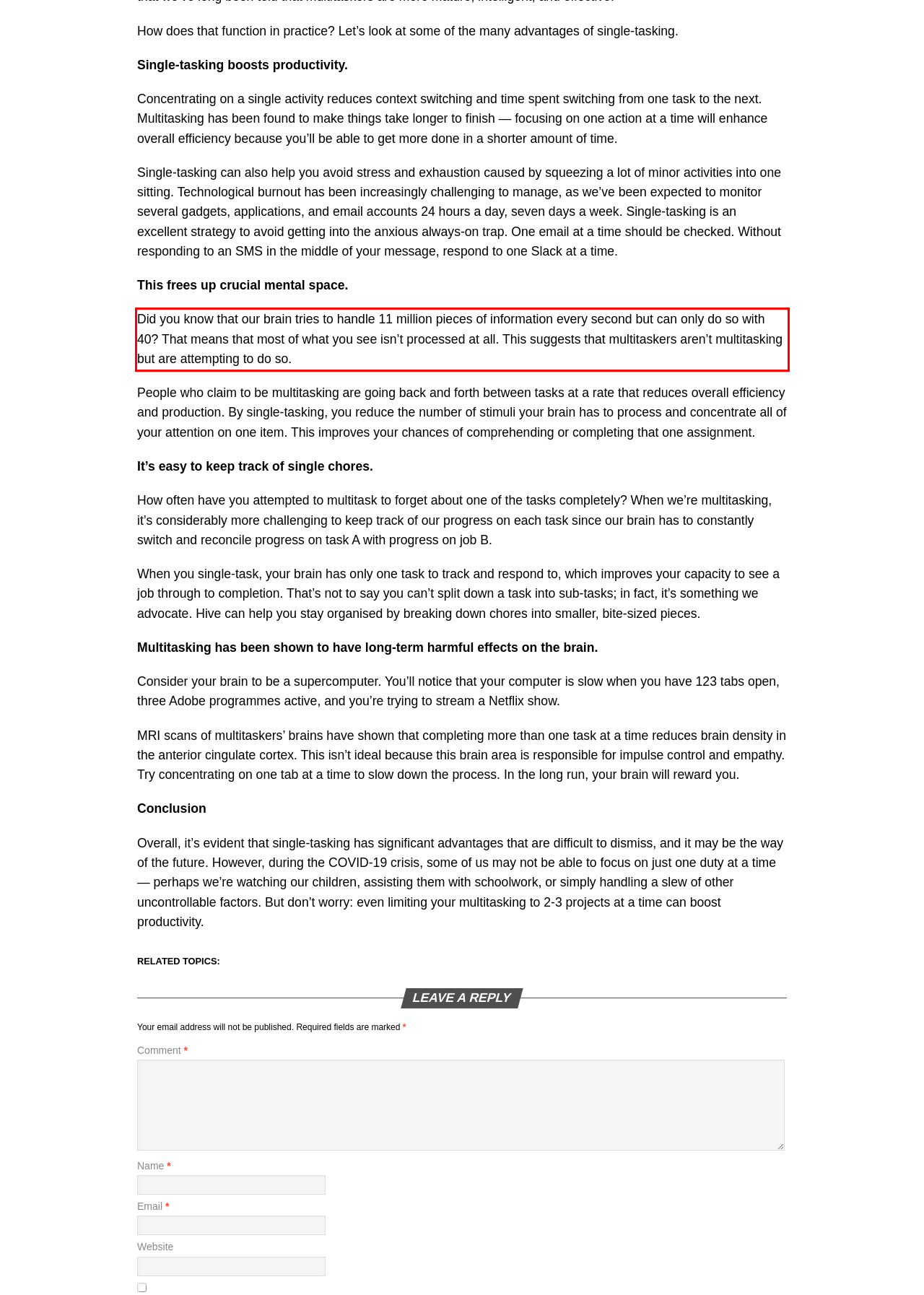In the screenshot of the webpage, find the red bounding box and perform OCR to obtain the text content restricted within this red bounding box.

Did you know that our brain tries to handle 11 million pieces of information every second but can only do so with 40? That means that most of what you see isn’t processed at all. This suggests that multitaskers aren’t multitasking but are attempting to do so.